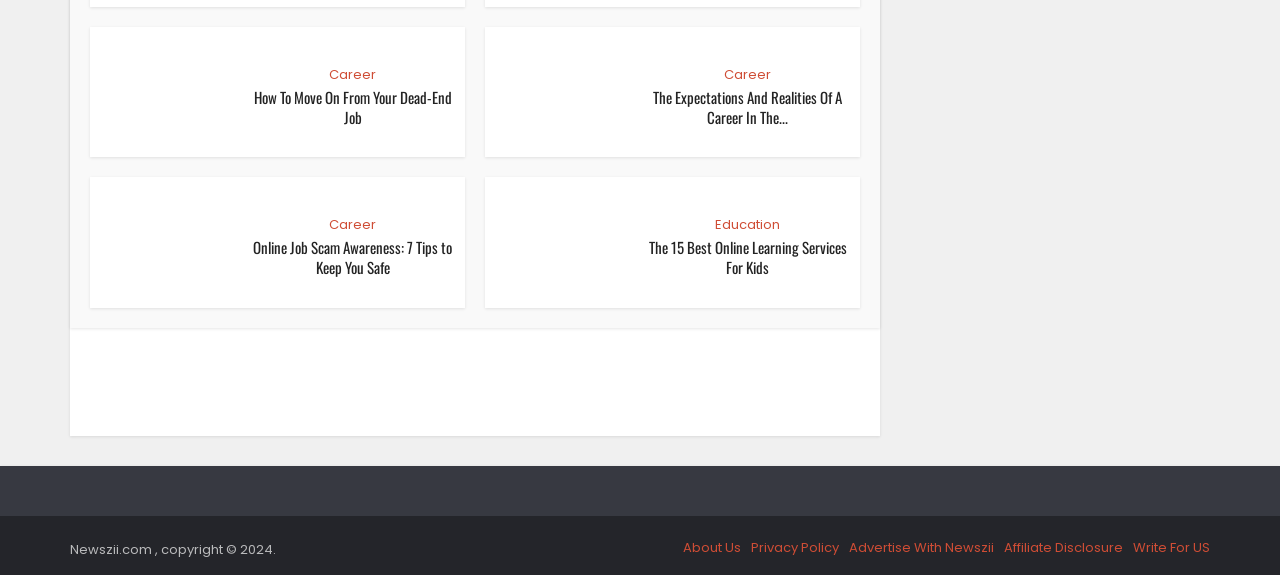Please give a succinct answer using a single word or phrase:
What is the purpose of the 'Load More' button?

To load more articles